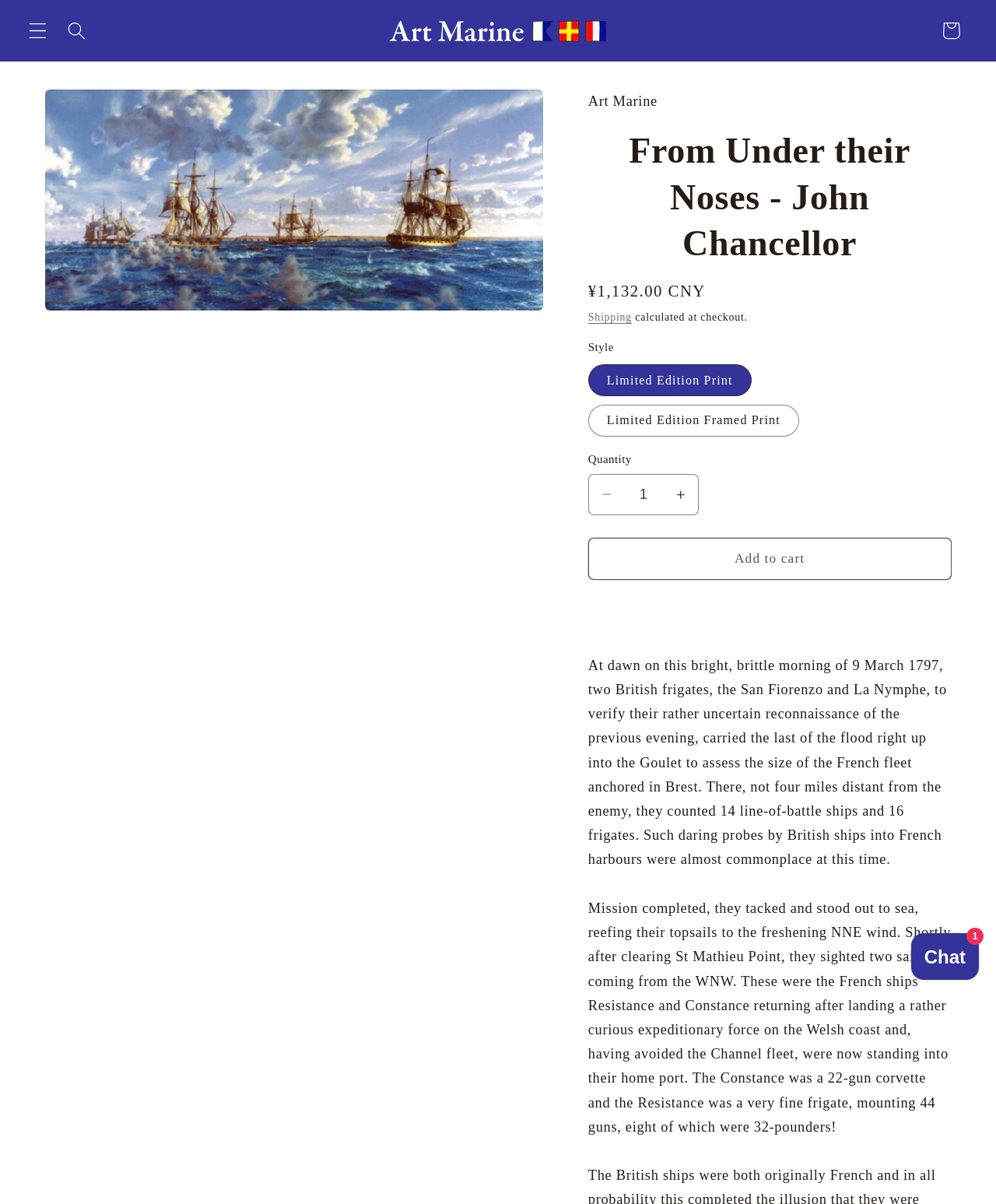Respond concisely with one word or phrase to the following query:
What is the type of the product?

Limited Edition Print